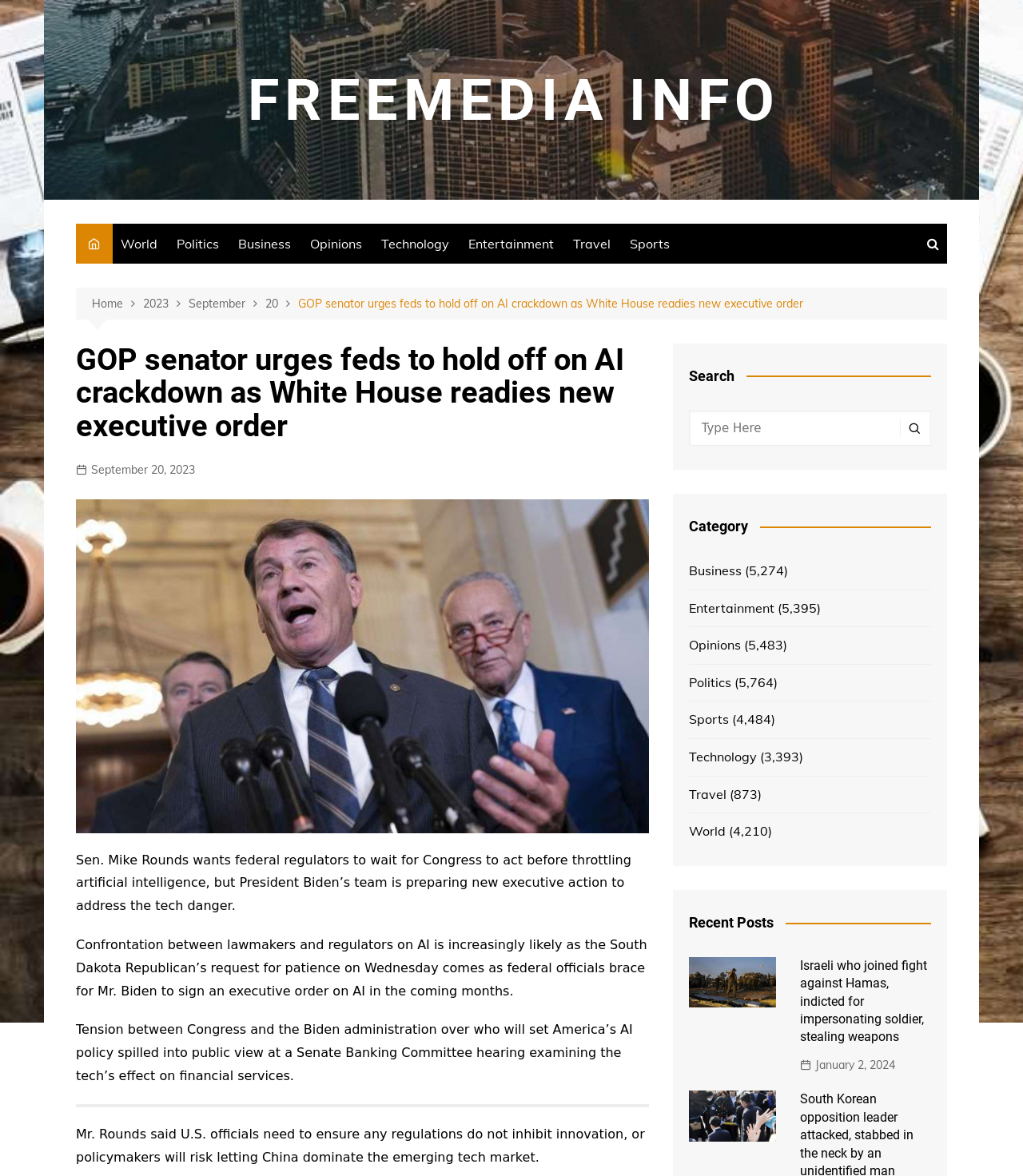Locate the bounding box of the UI element described by: "Business" in the given webpage screenshot.

[0.673, 0.477, 0.725, 0.494]